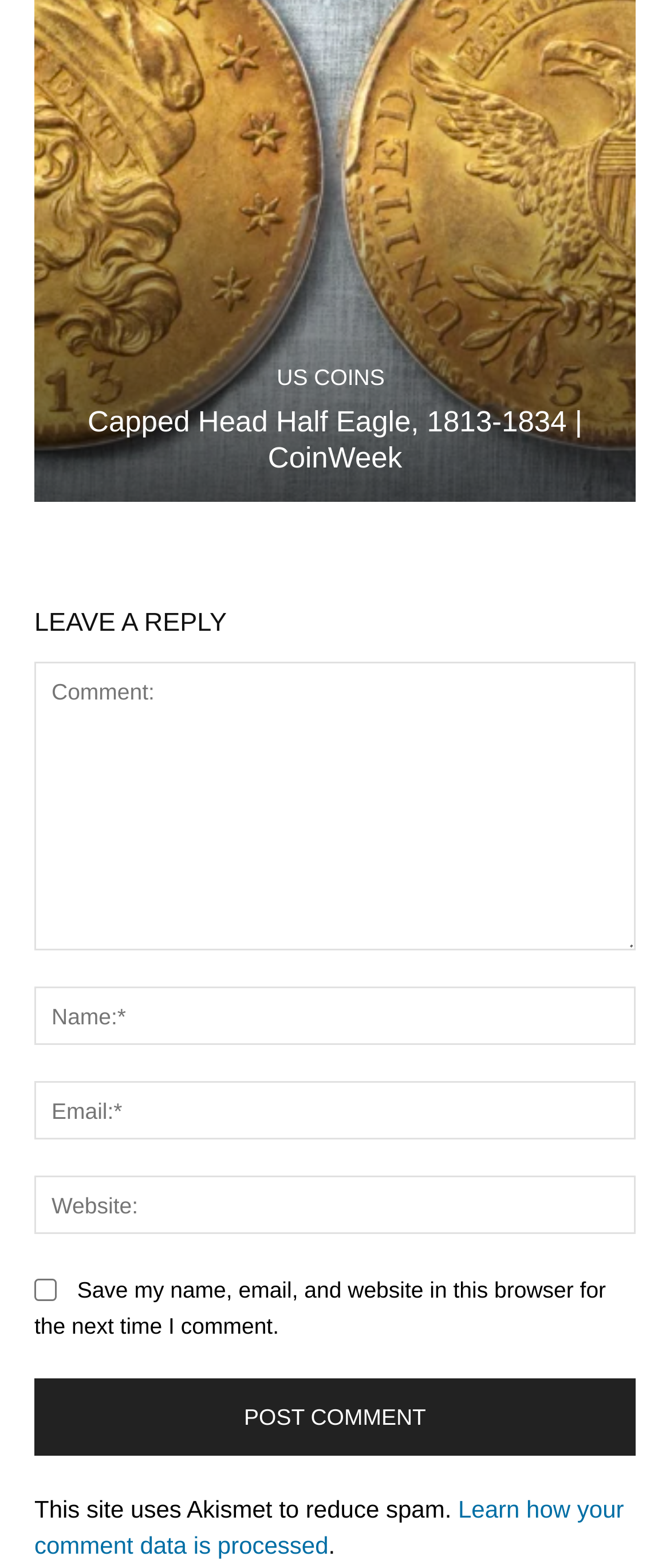Respond with a single word or phrase to the following question: What is the default state of the checkbox on this webpage?

Unchecked